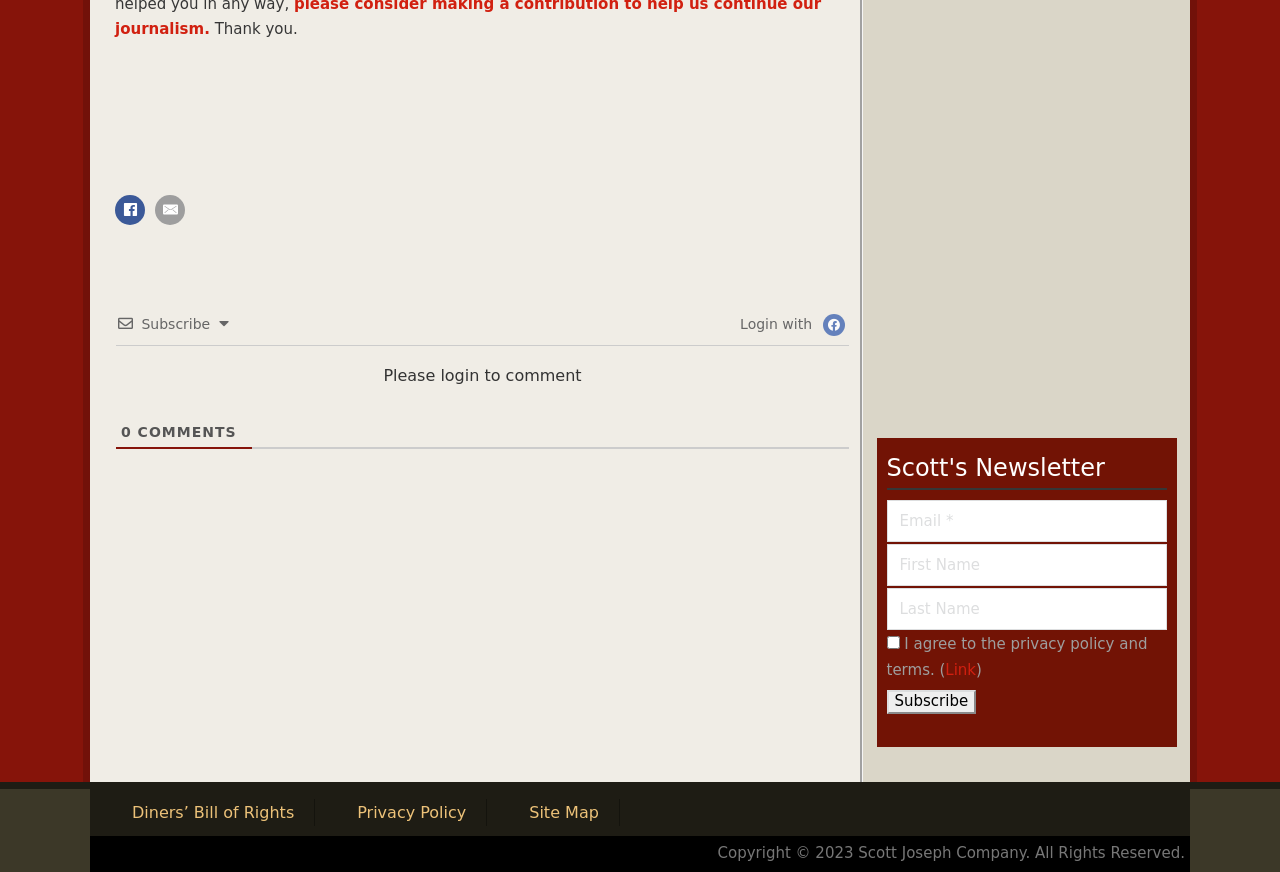Identify the bounding box coordinates for the element that needs to be clicked to fulfill this instruction: "Click on Diners’ Bill of Rights". Provide the coordinates in the format of four float numbers between 0 and 1: [left, top, right, bottom].

[0.094, 0.916, 0.246, 0.947]